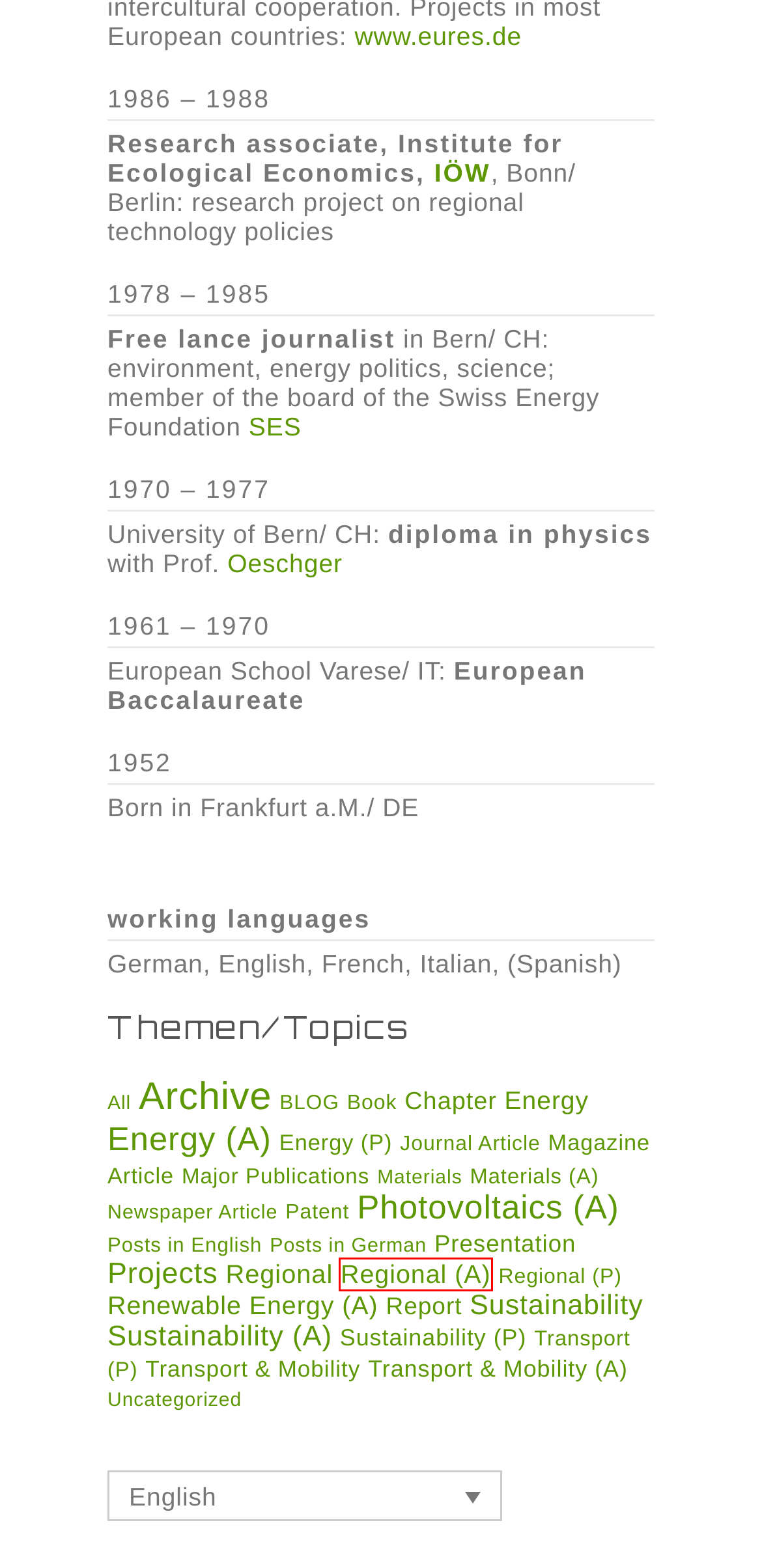Review the screenshot of a webpage containing a red bounding box around an element. Select the description that best matches the new webpage after clicking the highlighted element. The options are:
A. Transport & Mobility | Sustainable Strategies
B. Report | Sustainable Strategies
C. Materials (A) | Sustainable Strategies
D. Materials | Sustainable Strategies
E. Regional (P) | Sustainable Strategies
F. Energy | Sustainable Strategies
G. Photovoltaics (A) | Sustainable Strategies
H. Regional (A) | Sustainable Strategies

H